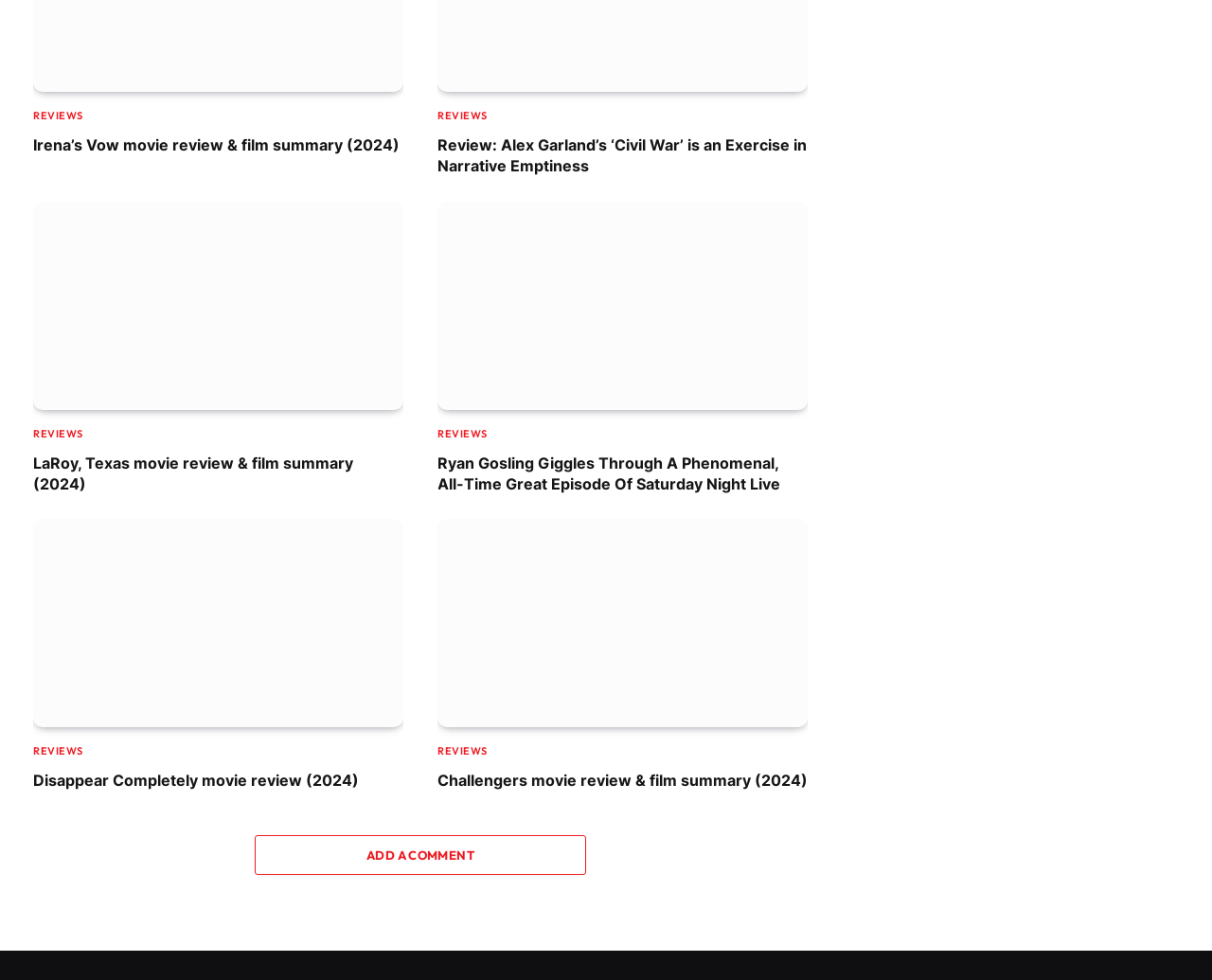Please locate the bounding box coordinates of the element's region that needs to be clicked to follow the instruction: "Check out Ryan Gosling’s Saturday Night Live review". The bounding box coordinates should be provided as four float numbers between 0 and 1, i.e., [left, top, right, bottom].

[0.361, 0.206, 0.666, 0.418]